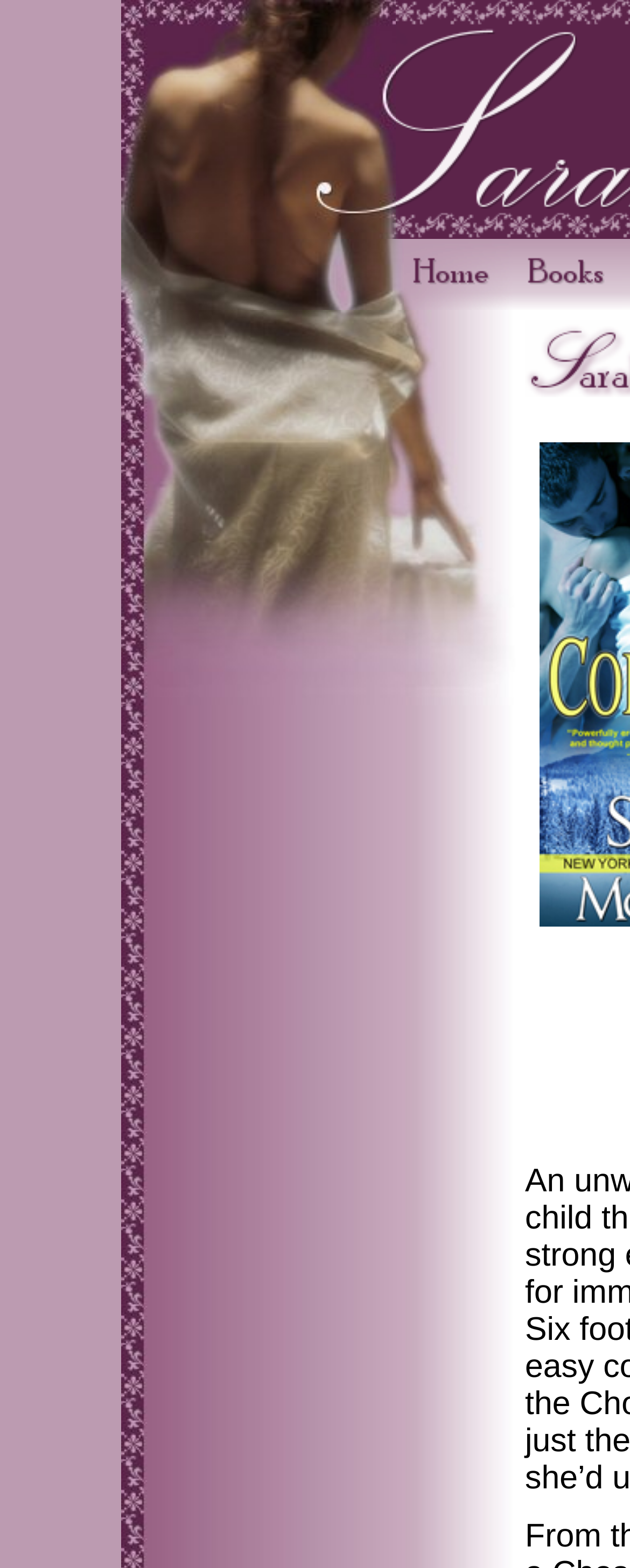What is the position of the third LayoutTableCell?
Using the picture, provide a one-word or short phrase answer.

Right